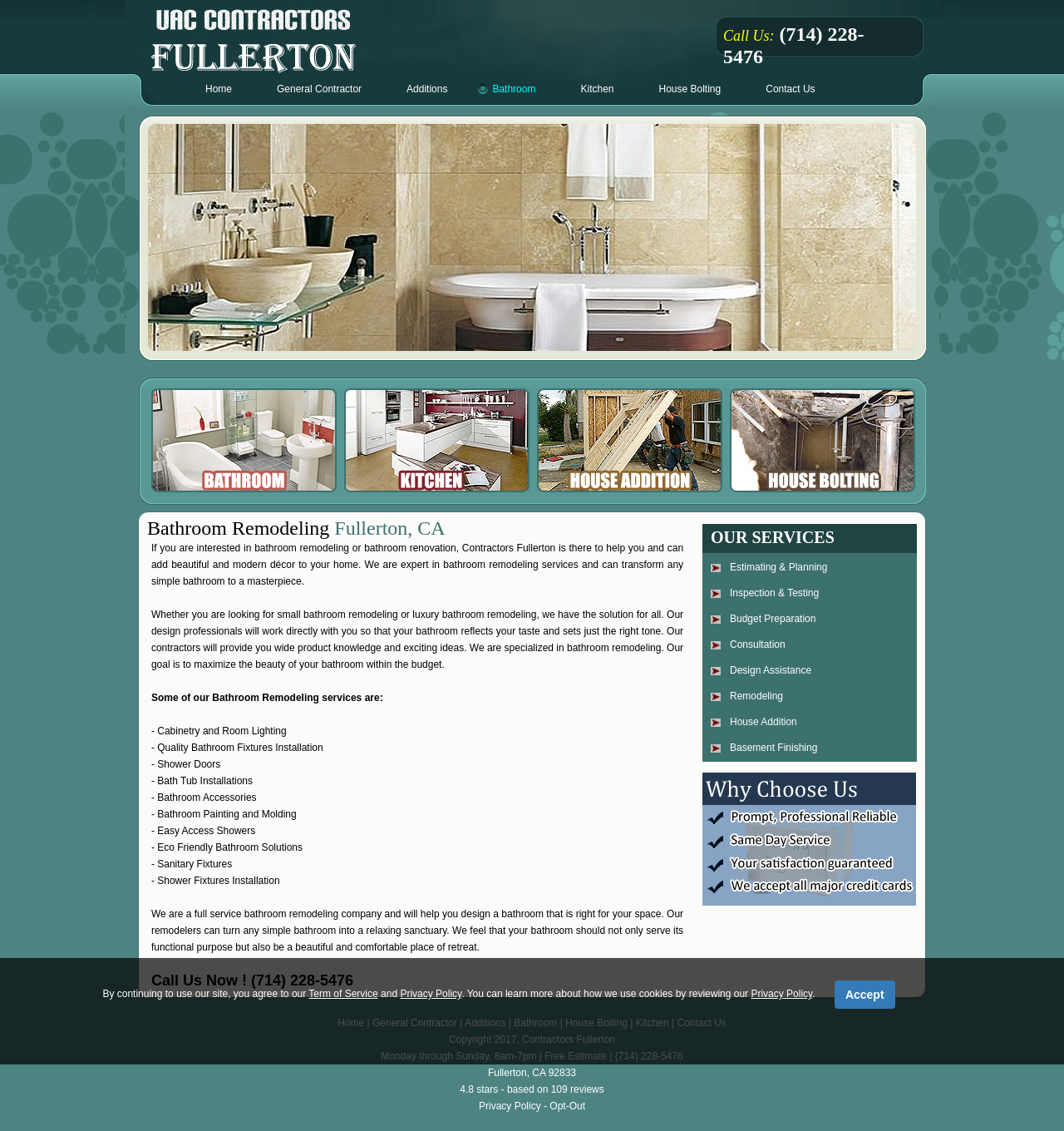What is the company's approach to bathroom design?
Please answer the question with as much detail and depth as you can.

I found the company's approach by reading the text 'Our design professionals will work directly with you so that your bathroom reflects your taste and sets just the right tone' in the section describing their bathroom remodeling services.